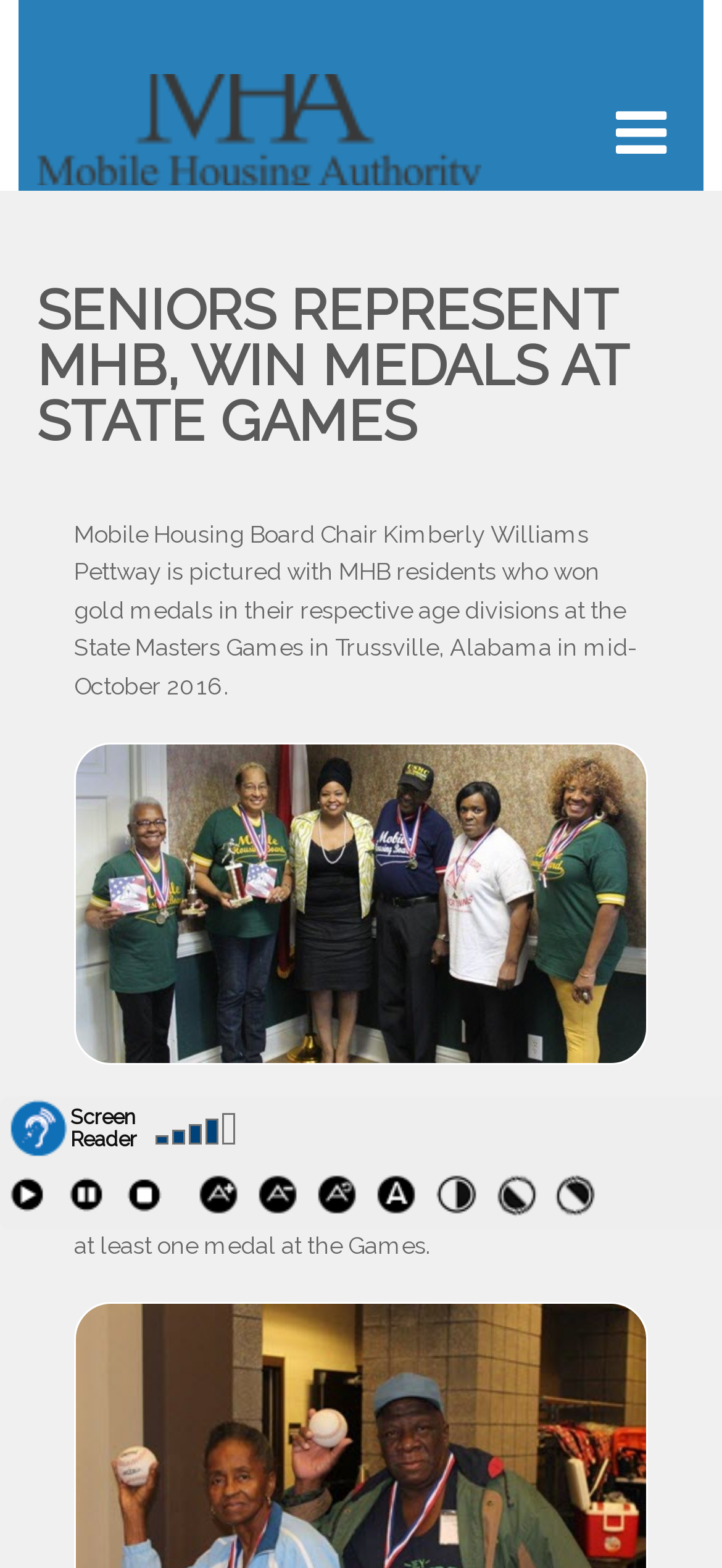What is the name of the chairperson of Mobile Housing Board?
Using the visual information, reply with a single word or short phrase.

Kimberly Williams Pettway